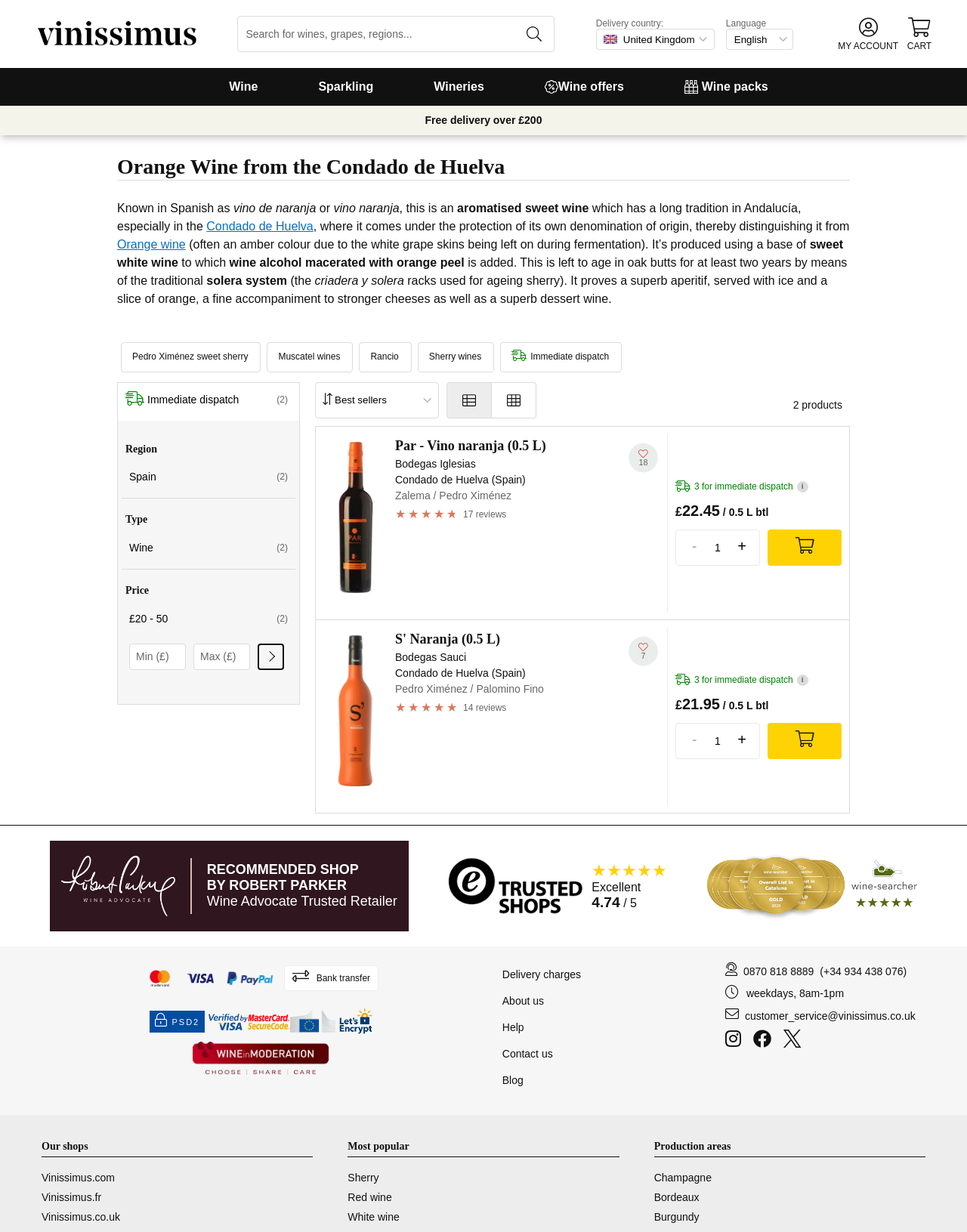Provide a brief response to the question using a single word or phrase: 
What is the grape variety used in the 'Par - Vino naranja' wine?

Pedro Ximénez